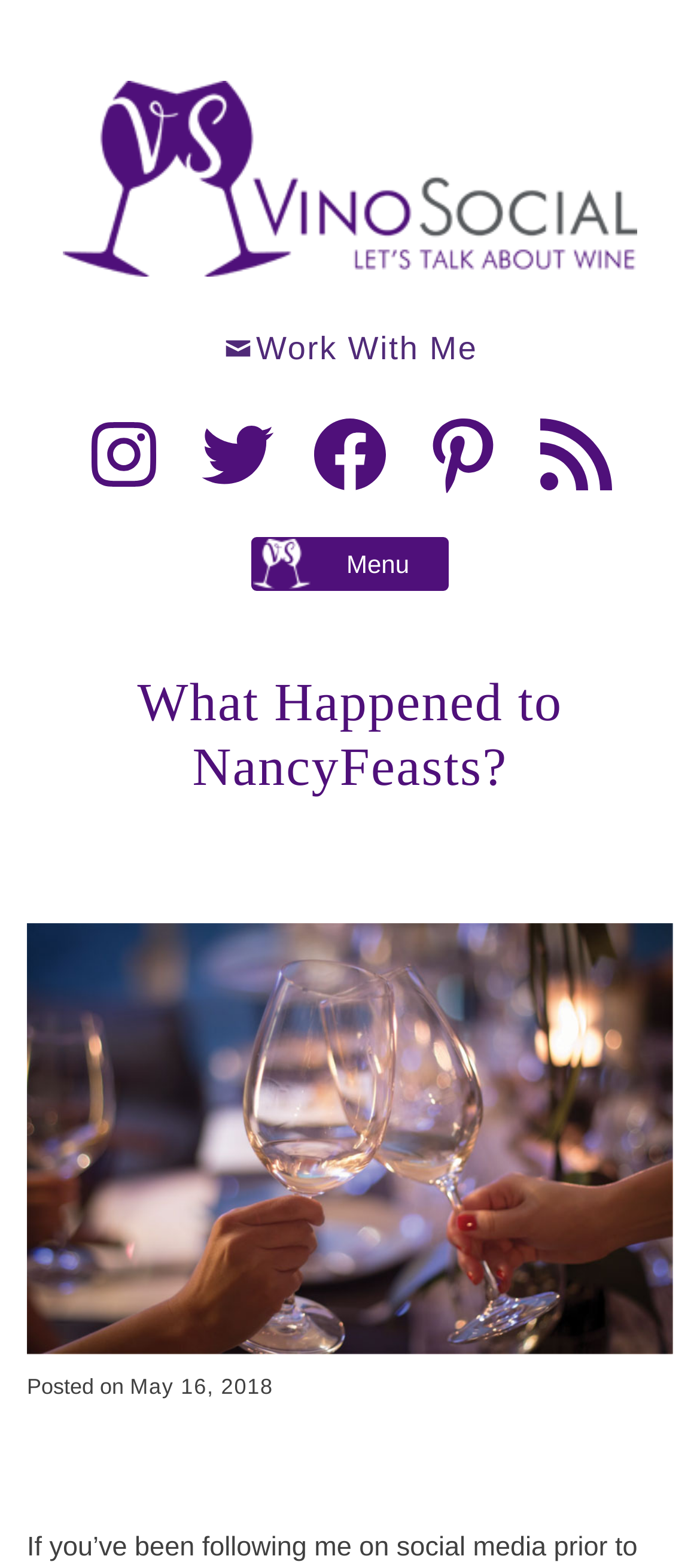What is the name of the website?
Using the image as a reference, give a one-word or short phrase answer.

Vino Social